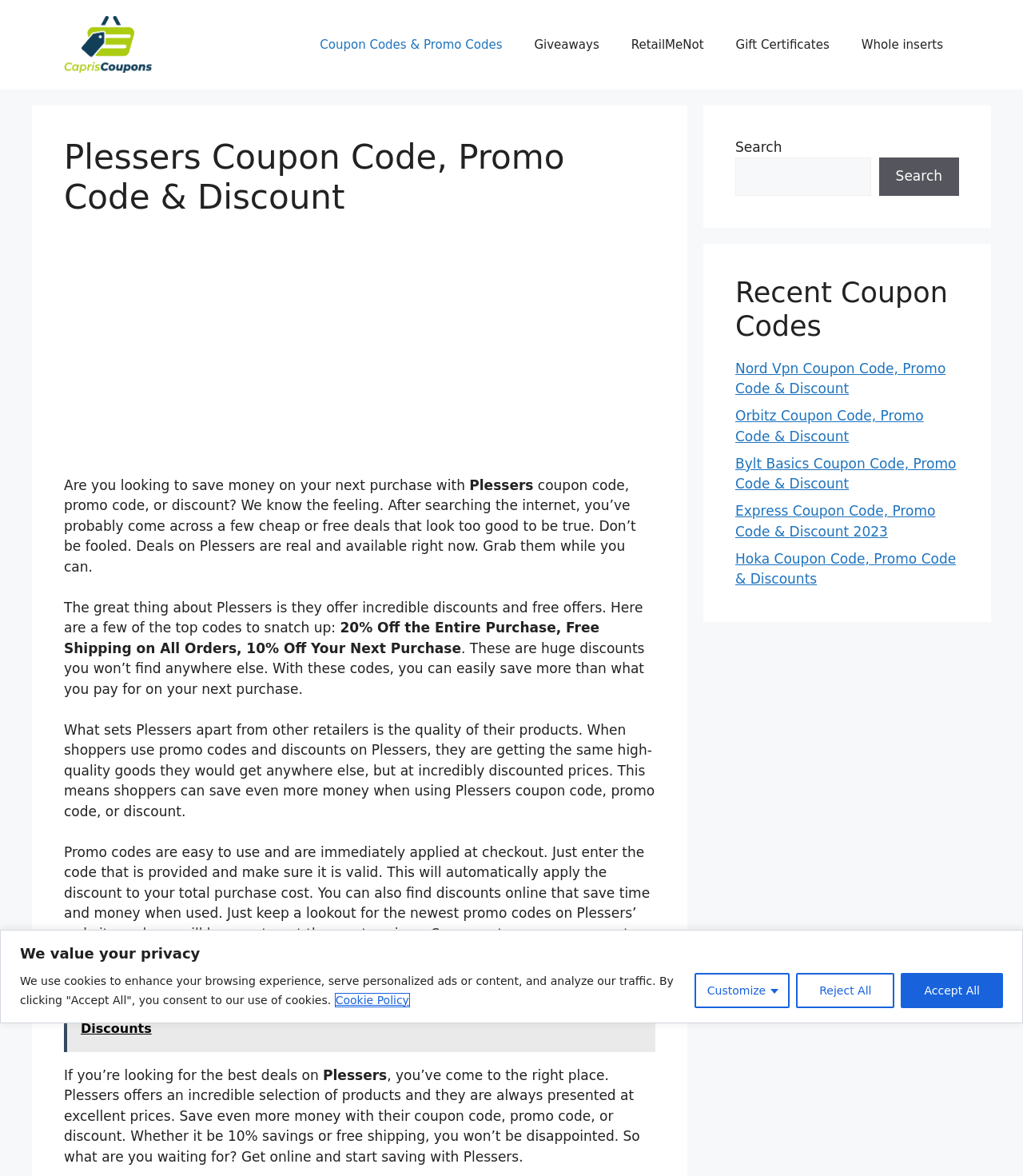Provide a thorough description of the webpage's content and layout.

This webpage is about Plessers coupon codes, promo codes, and discounts. At the top, there is a banner with a link to the site. Below the banner, there is a navigation menu with links to different sections, including "Coupon Codes & Promo Codes", "Giveaways", "RetailMeNot", "Gift Certificates", and "Whole inserts".

On the left side of the page, there is a section with a heading "Plessers Coupon Code, Promo Code & Discount" and a brief introduction to the benefits of using Plessers coupon codes. Below this section, there is an advertisement iframe.

The main content of the page is divided into several sections. The first section explains the benefits of using Plessers coupon codes, including saving money and getting high-quality products at discounted prices. There are several paragraphs of text describing the advantages of using Plessers coupon codes.

Below this section, there is a list of top coupon codes, including "20% Off the Entire Purchase", "Free Shipping on All Orders", and "10% Off Your Next Purchase". The text explains that these codes can be easily used at checkout to get discounts.

Further down the page, there is a section with a link to "Massive Savings with Ashley Stewart Coupon Code, Promo Code & Discounts". Below this link, there is a paragraph of text encouraging users to start saving with Plessers coupon codes.

On the right side of the page, there is a search box with a button to search for specific coupon codes. Below the search box, there is a section with a heading "Recent Coupon Codes" and a list of links to coupon codes for different retailers, including Nord Vpn, Orbitz, Bilt Basics, Express, and Hoka.

At the very top of the page, there is a cookie policy notification with buttons to accept or reject cookies.